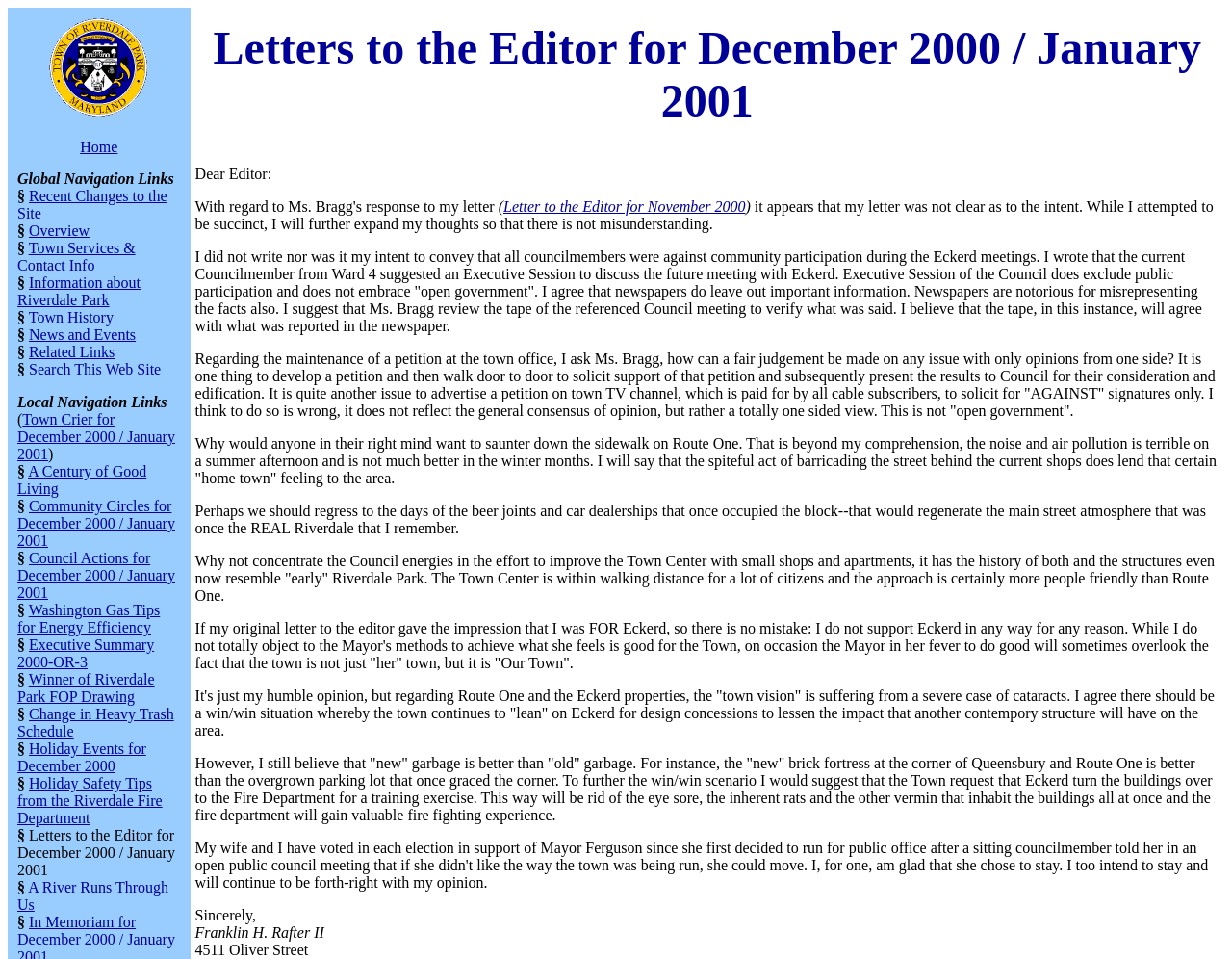Identify the bounding box coordinates for the region of the element that should be clicked to carry out the instruction: "Click on the townseal picture". The bounding box coordinates should be four float numbers between 0 and 1, i.e., [left, top, right, bottom].

[0.035, 0.013, 0.125, 0.129]